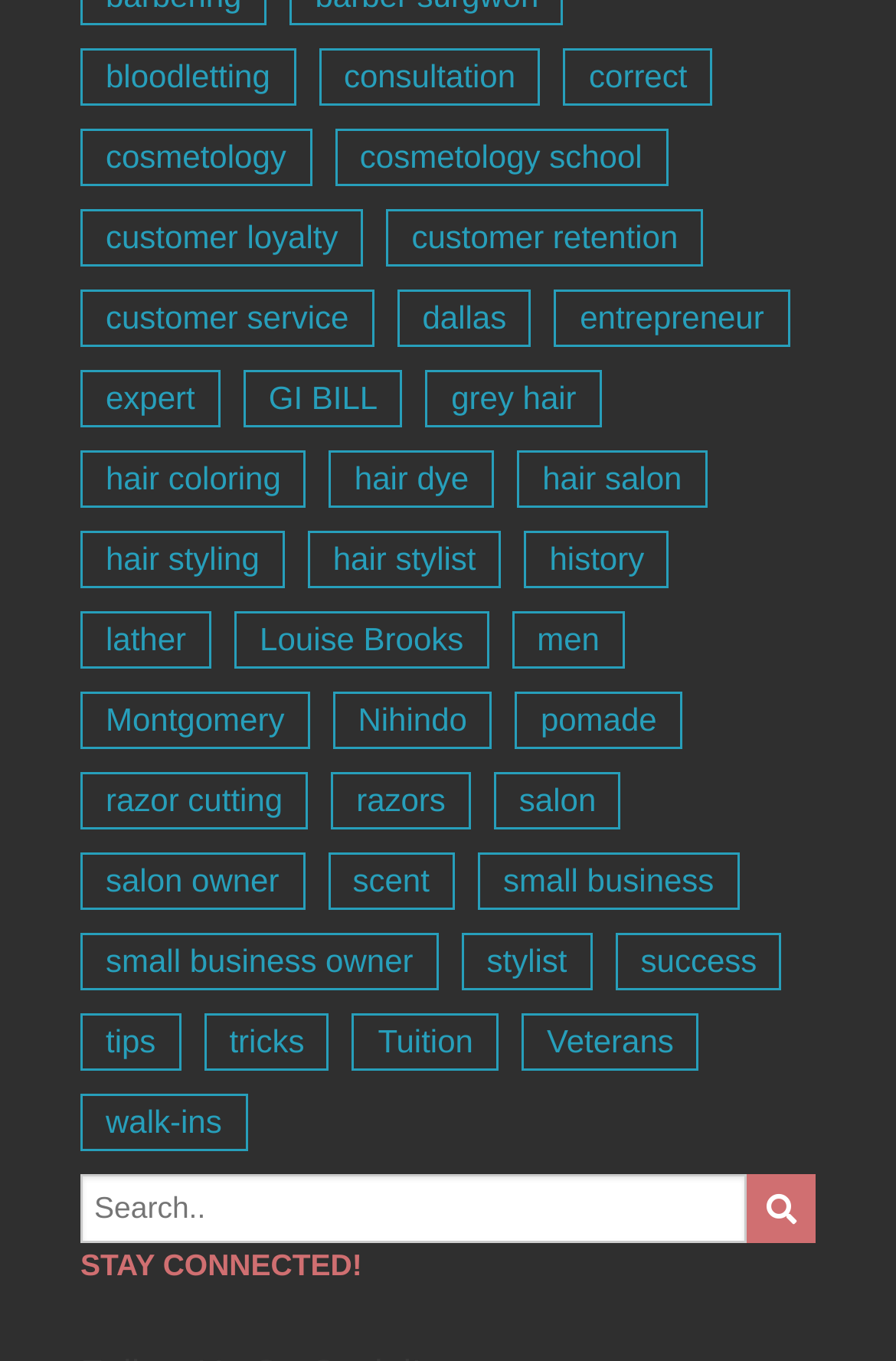Locate the bounding box coordinates of the area where you should click to accomplish the instruction: "read about customer service".

[0.09, 0.212, 0.417, 0.255]